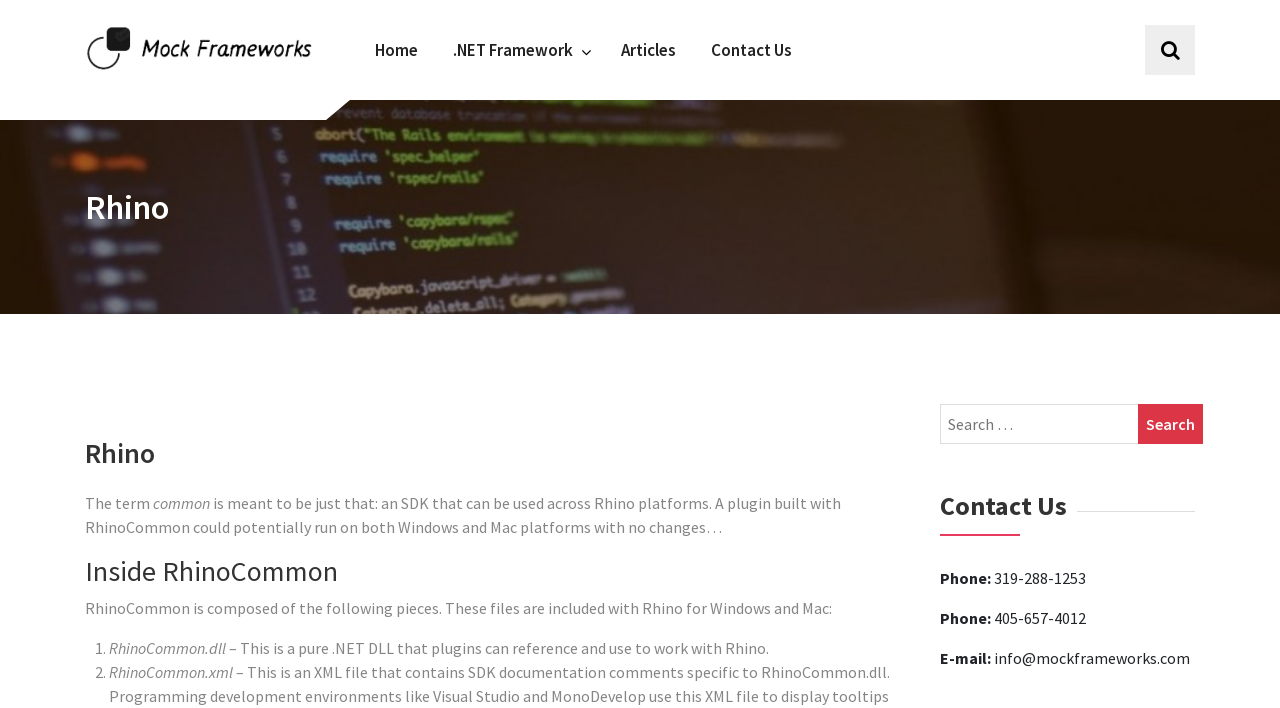How many pieces does RhinoCommon consist of?
Look at the image and answer the question with a single word or phrase.

Two